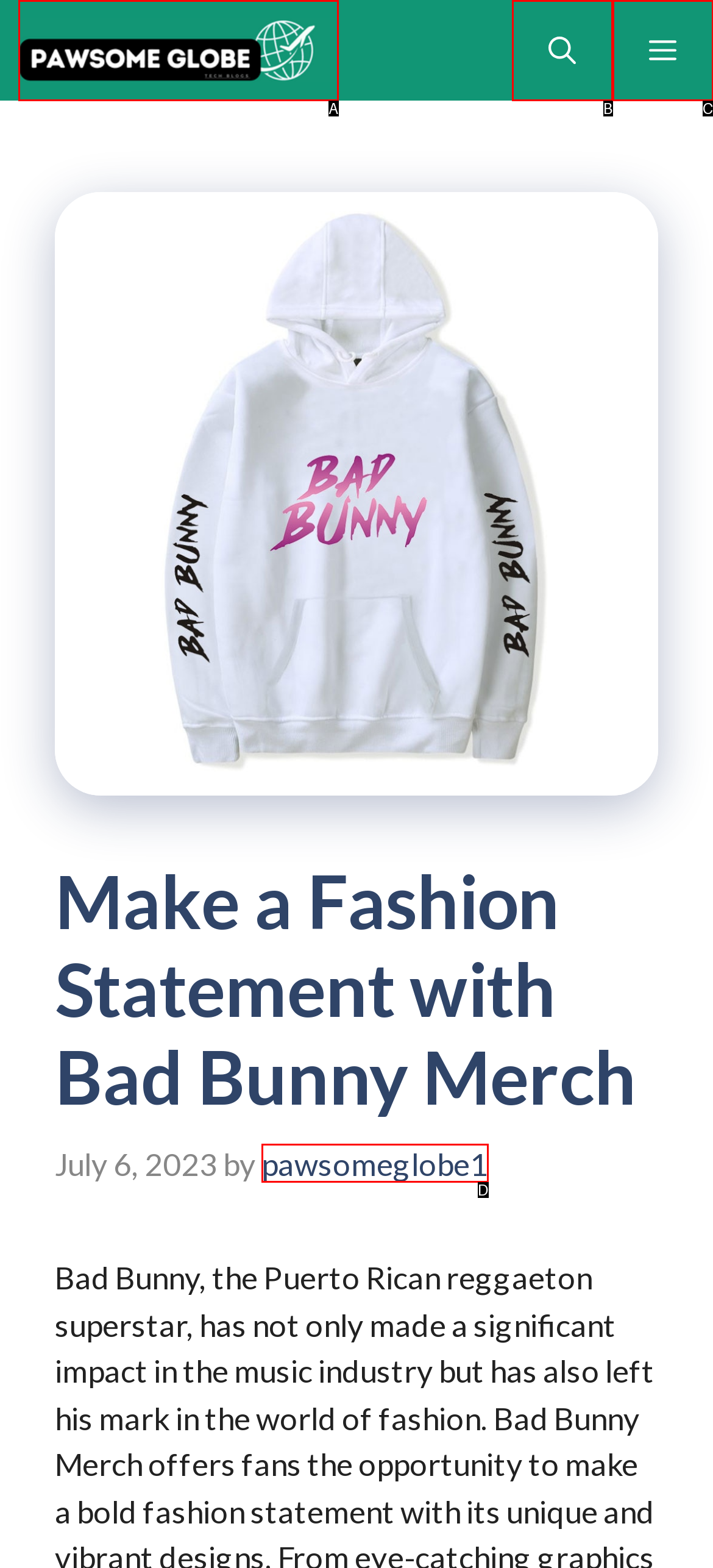Tell me the letter of the HTML element that best matches the description: title="Pawsome Globe" from the provided options.

A